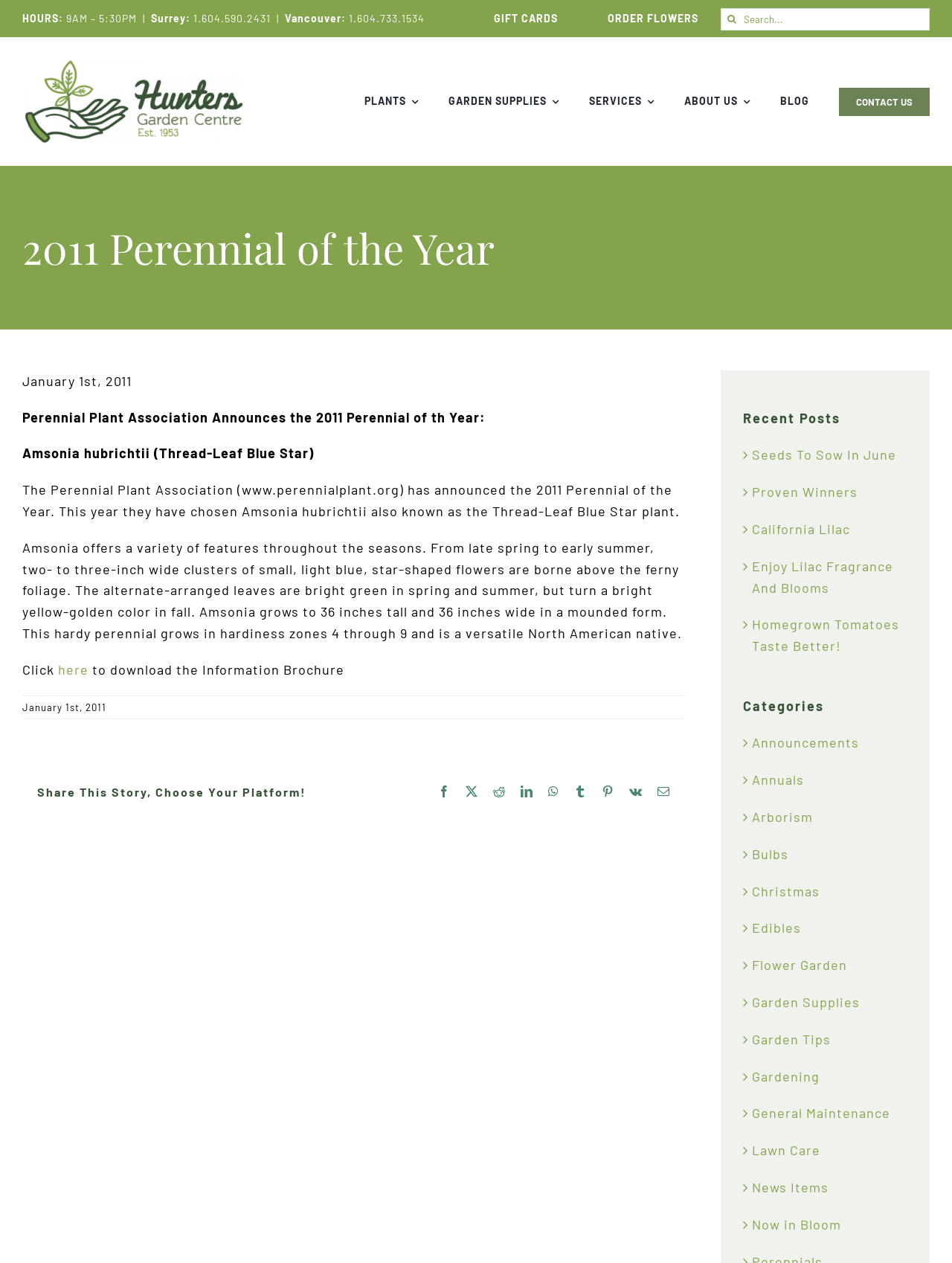Examine the image carefully and respond to the question with a detailed answer: 
What are the hours of operation for the Surrey location?

I found the hours of operation for the Surrey location by looking at the top section of the webpage, where the hours and phone numbers are listed. The hours for Surrey are 9AM - 5:30PM.